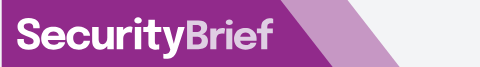Using the information from the screenshot, answer the following question thoroughly:
What is the profession of the target audience?

The profession of the target audience is Chief Information Security Officers (CISOs) because the caption mentions that the platform provides technology news and insights specifically tailored for CISOs and decision-makers in cybersecurity.